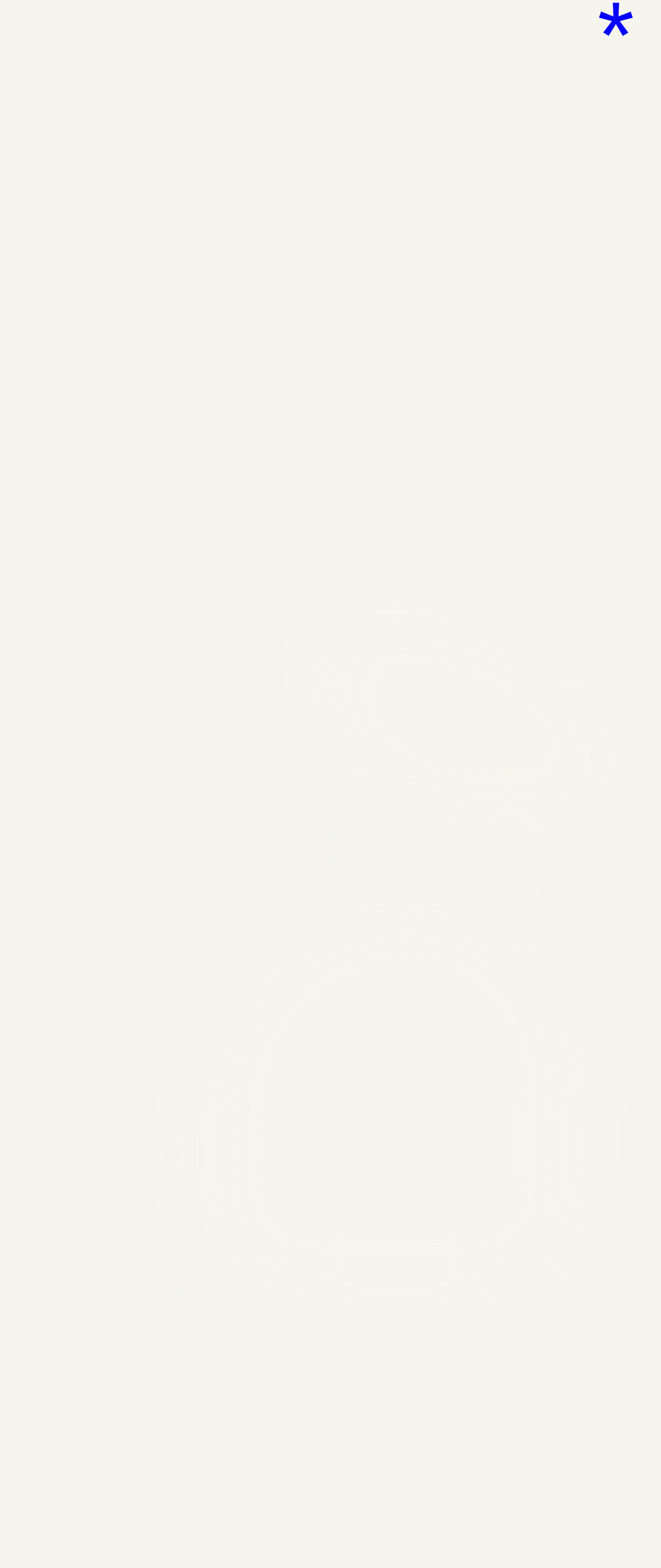What is the tone of the product description?
From the image, respond using a single word or phrase.

Promotional